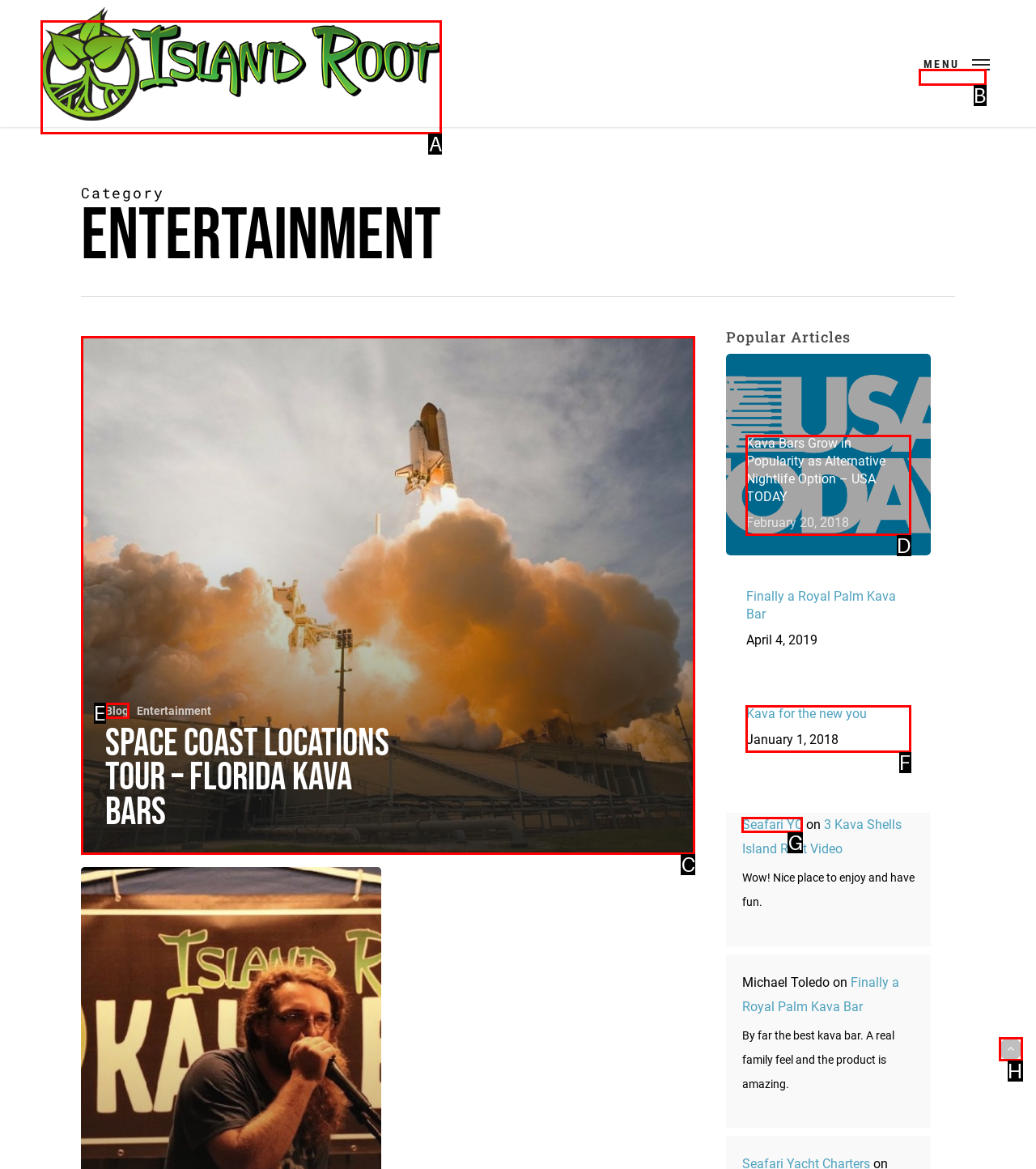Point out the specific HTML element to click to complete this task: Explore the link about Kava Bars Grow in Popularity Reply with the letter of the chosen option.

D